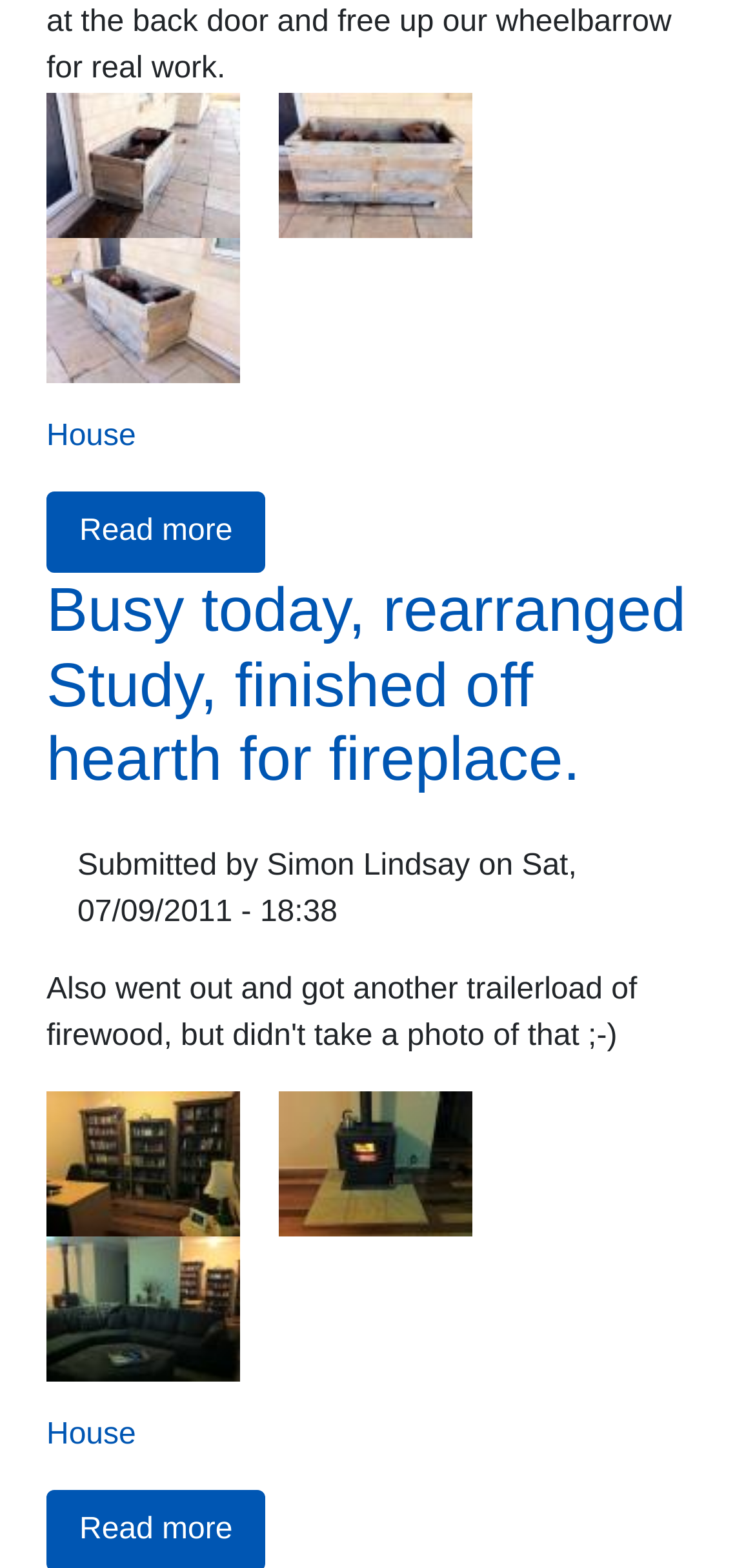Using the format (top-left x, top-left y, bottom-right x, bottom-right y), provide the bounding box coordinates for the described UI element. All values should be floating point numbers between 0 and 1: aria-label="{"alt":""}" title="Rustic woodbox"

[0.062, 0.095, 0.318, 0.116]